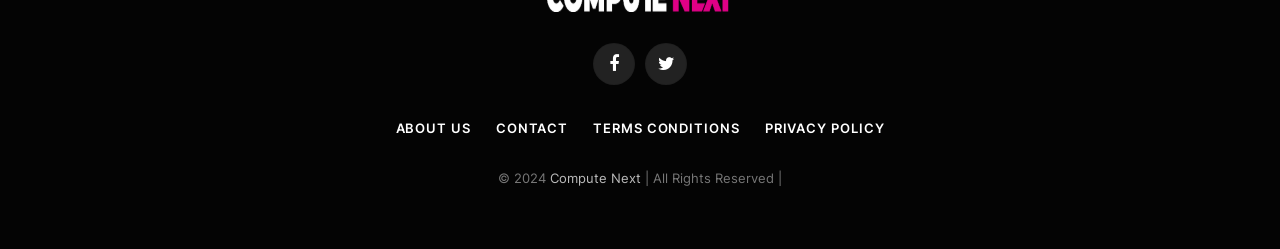Respond with a single word or phrase to the following question:
What is the company's social media platform?

Facebook